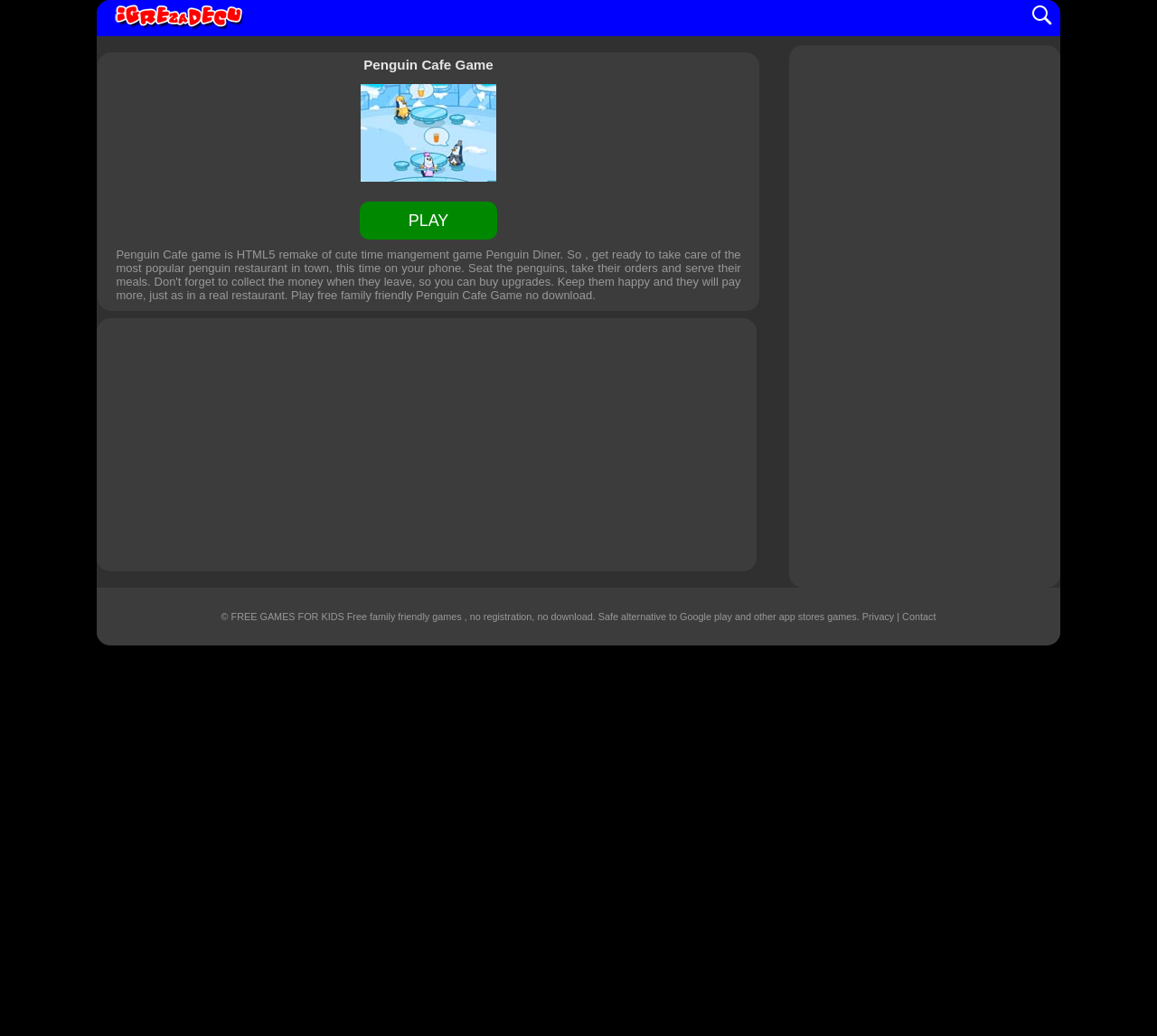Using the information in the image, give a detailed answer to the following question: How many images are there in the header section?

The header section contains two images, one for the 'Games' link and another for the 'Search Games' link. These images are located in the top section of the webpage.